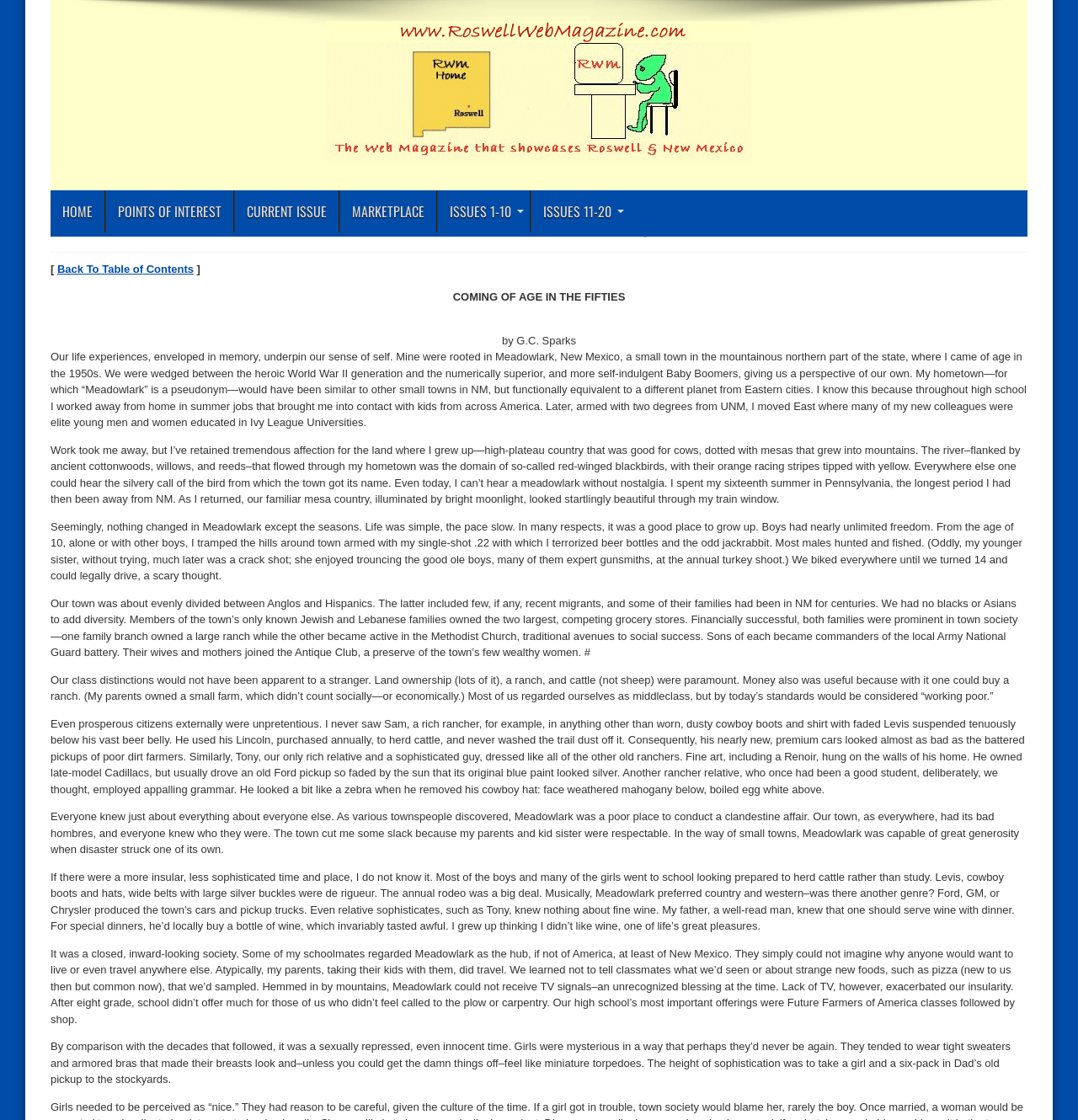How many links are available in the top navigation?
By examining the image, provide a one-word or phrase answer.

4